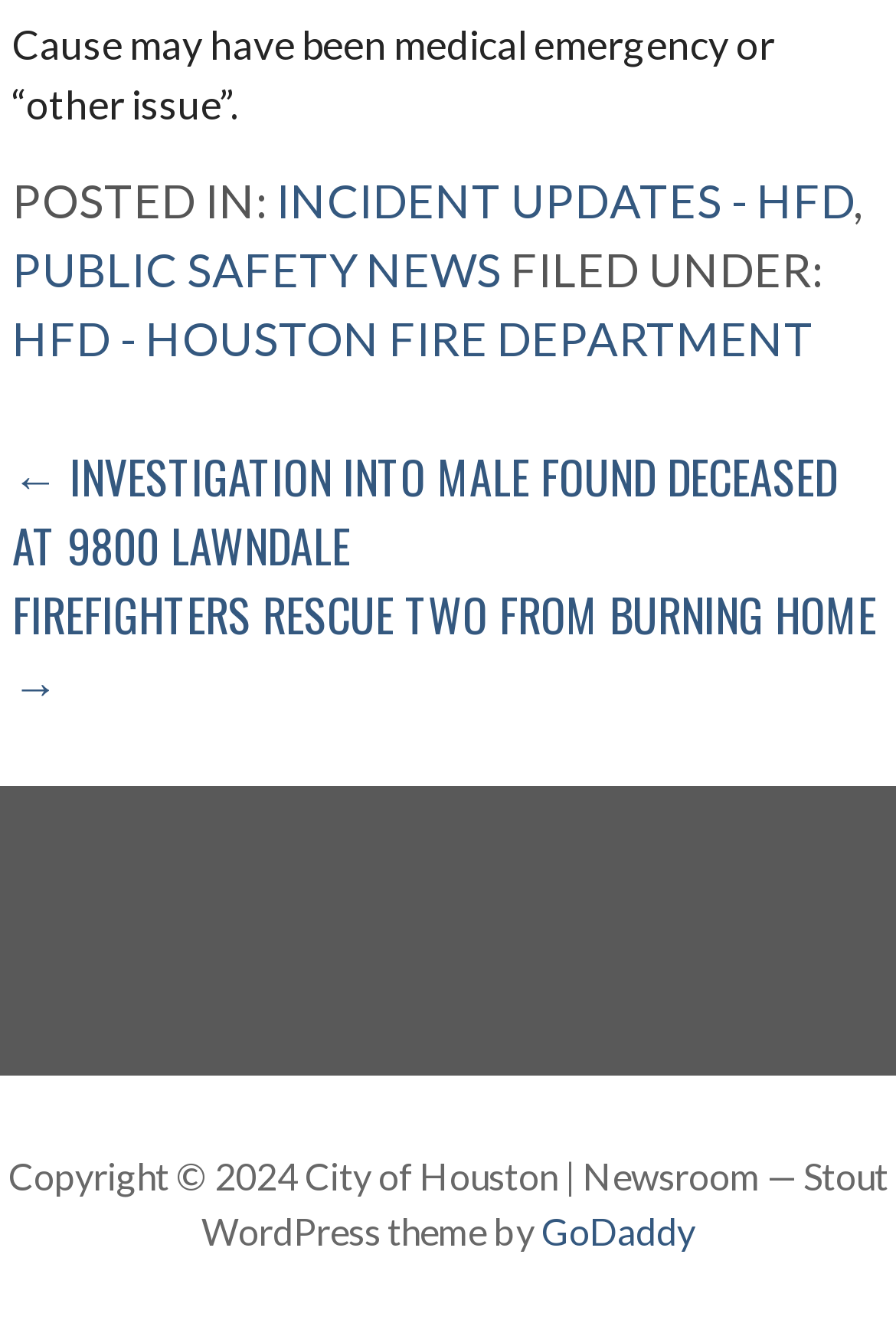Using the information in the image, give a detailed answer to the following question: What is the theme of the website?

The theme of the website can be determined by looking at the footer section of the webpage, where it says 'Newsroom — Stout WordPress theme by'. This suggests that the website is using the Stout WordPress theme.